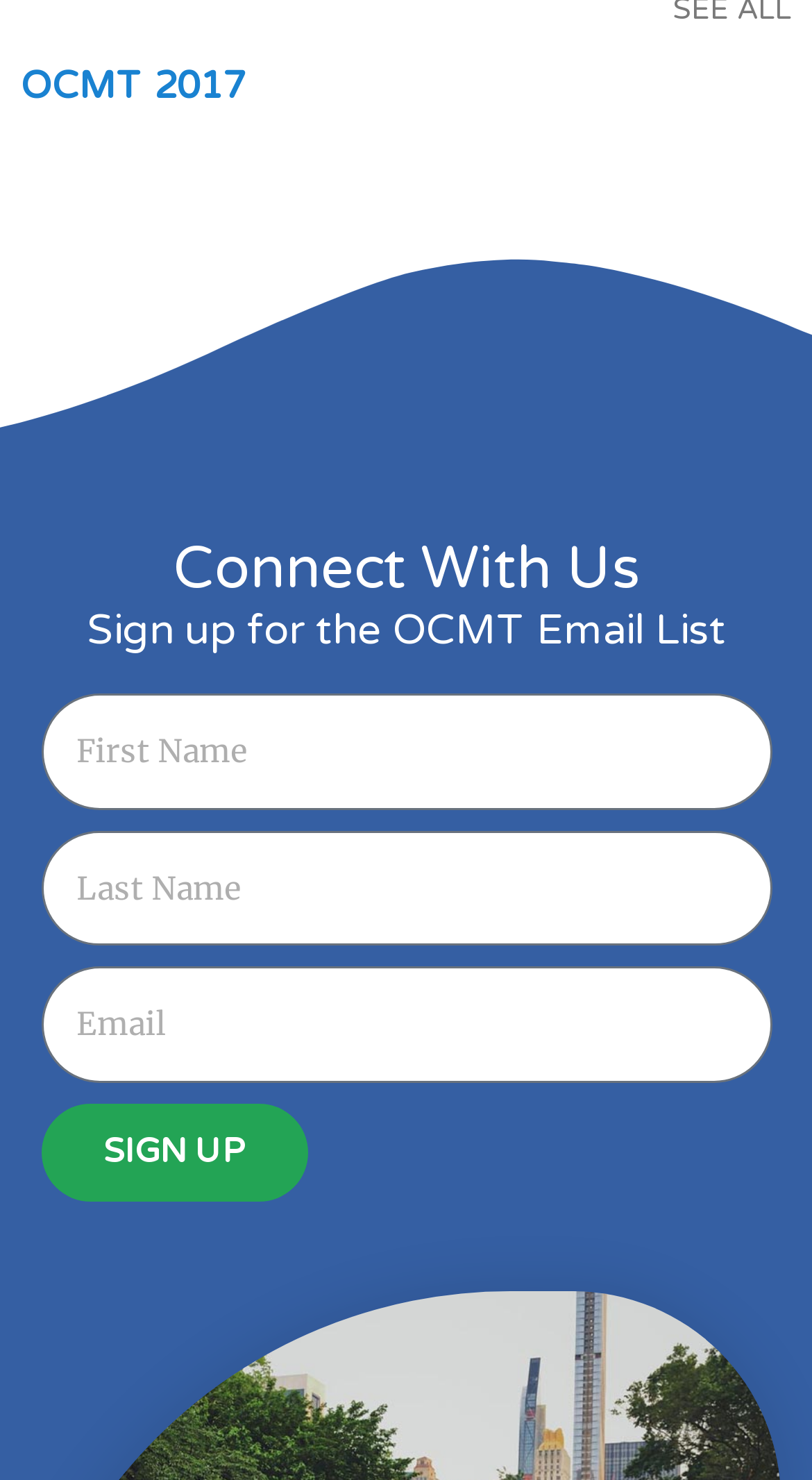Analyze the image and answer the question with as much detail as possible: 
How many textboxes are there to fill out to sign up?

There are three textboxes provided to fill out to sign up for the OCMT Email List: 'First Name', 'Last Name', and 'Email'.